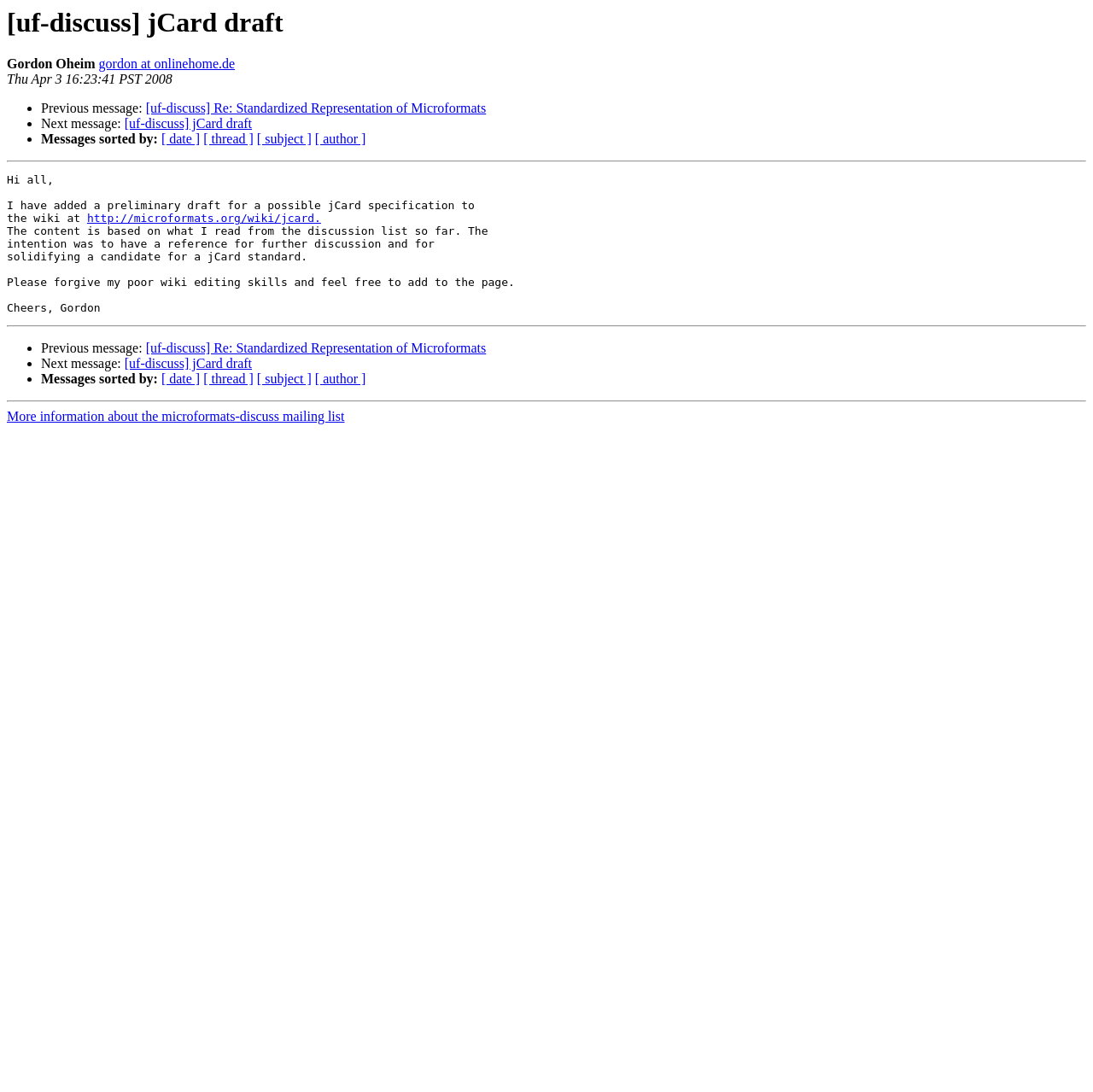Provide the bounding box for the UI element matching this description: "http://microformats.org/wiki/jcard.".

[0.08, 0.194, 0.294, 0.206]